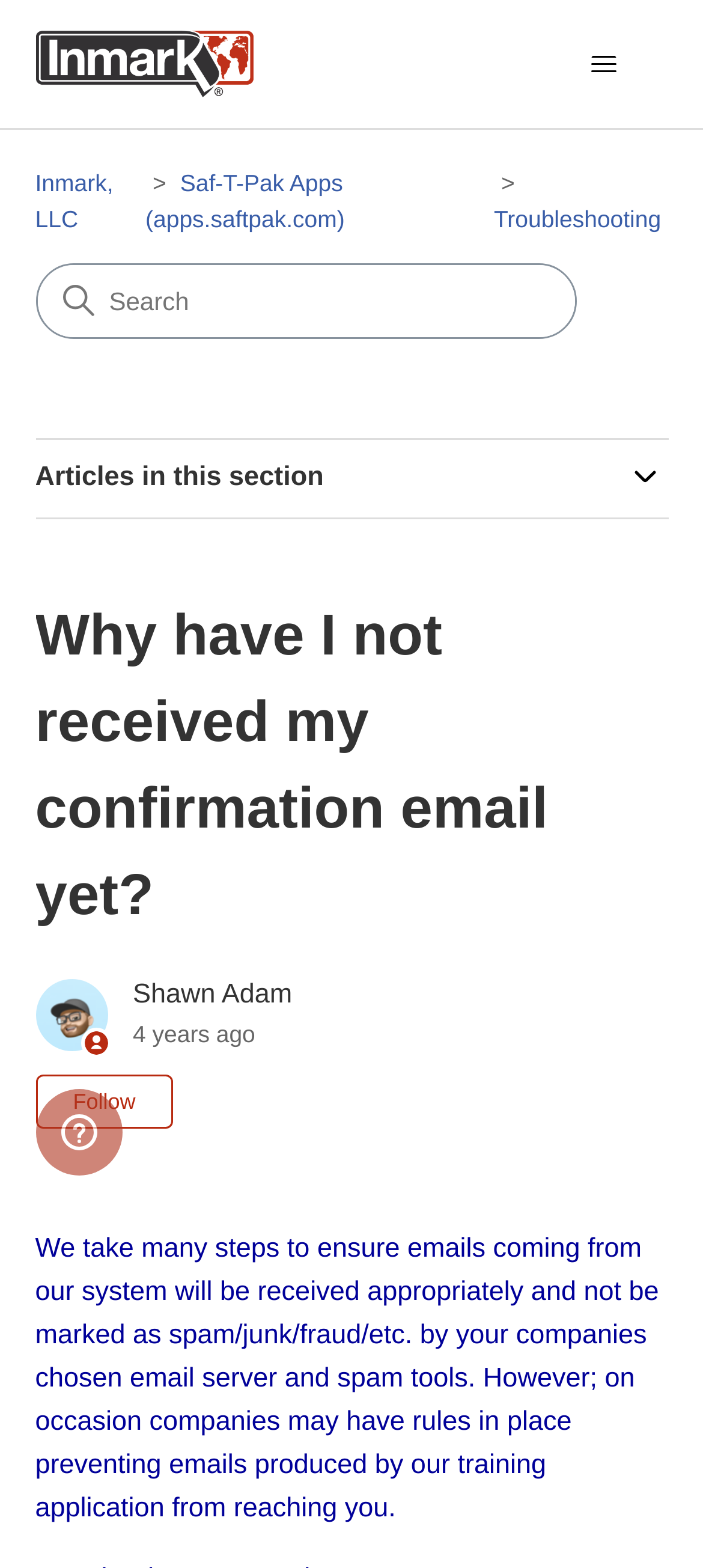What is the company name in the navigation menu?
Please provide a detailed answer to the question.

I found the company name by looking at the navigation menu, which is located at the top of the page. The menu has a list of items, and the first item is a link with the text 'Inmark, LLC'.